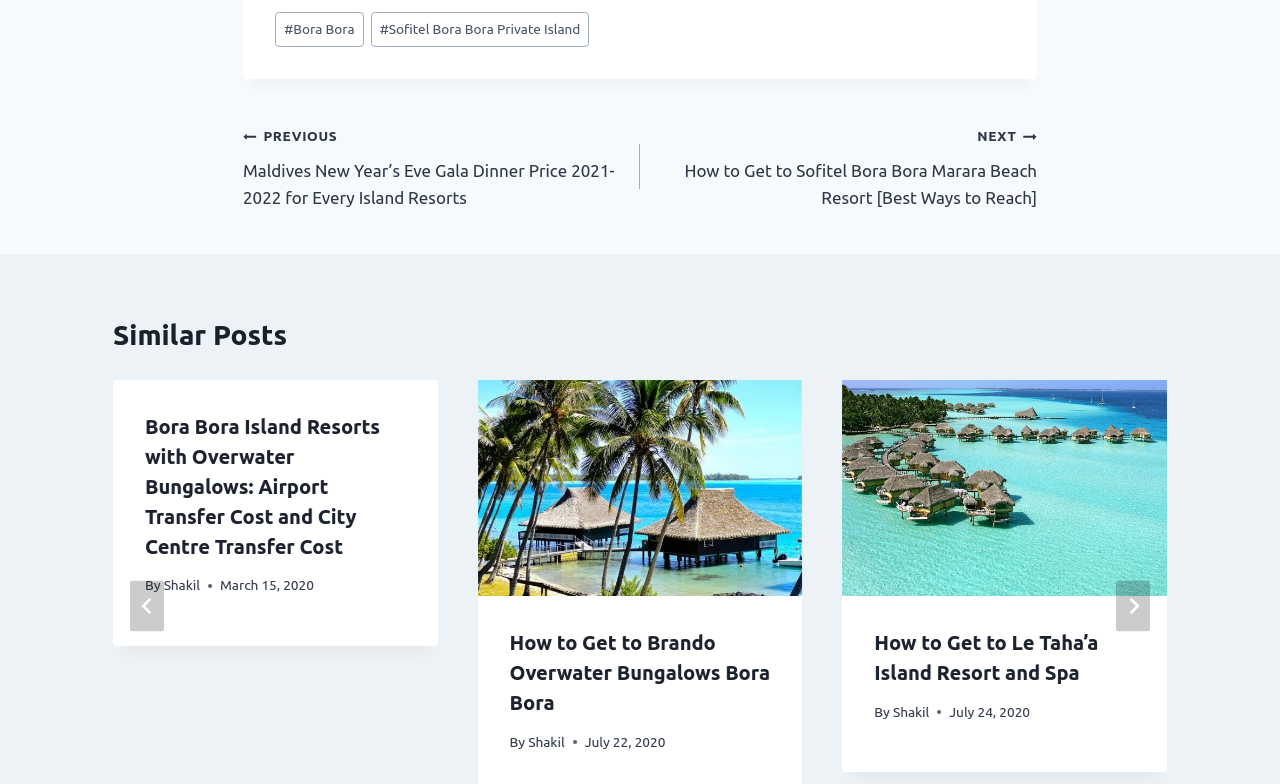What is the next post in the navigation?
Please provide a full and detailed response to the question.

I found the next post in the navigation by looking at the link with the text 'NEXT How to Get to Sofitel Bora Bora Marara Beach Resort [Best Ways to Reach]' under the 'Post navigation' heading.